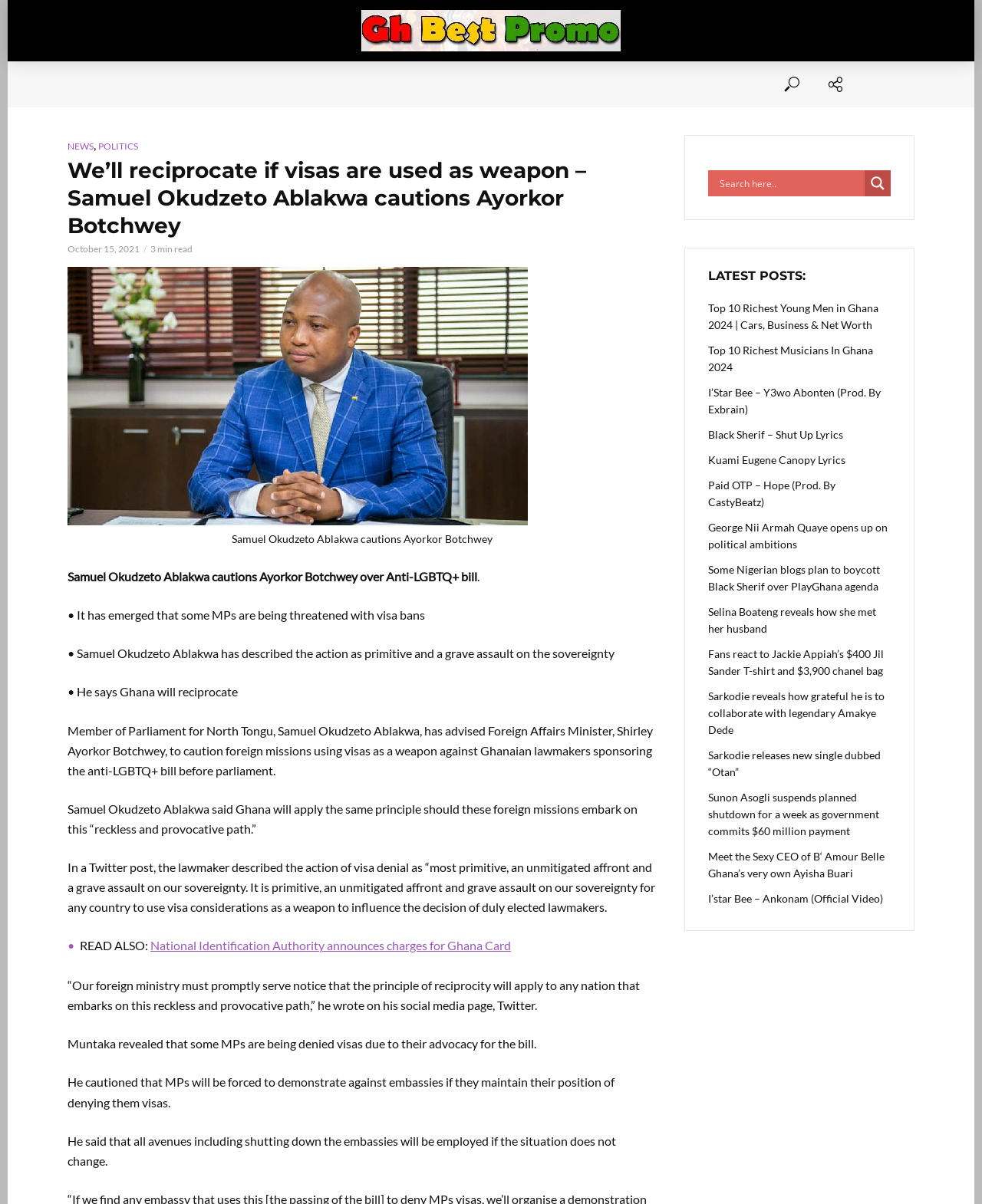Please locate the bounding box coordinates of the element that should be clicked to achieve the given instruction: "Click on the HOME link".

[0.129, 0.051, 0.186, 0.089]